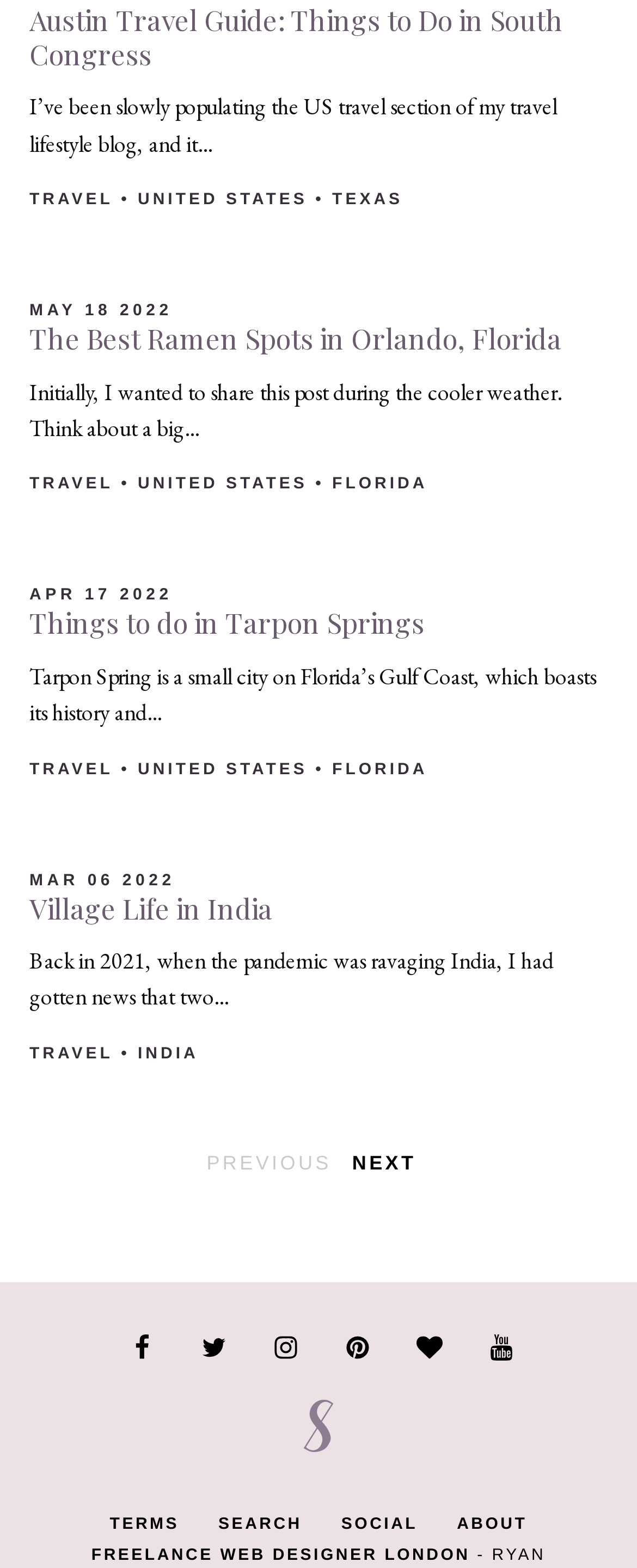Give a succinct answer to this question in a single word or phrase: 
What is the category of the first article?

TRAVEL